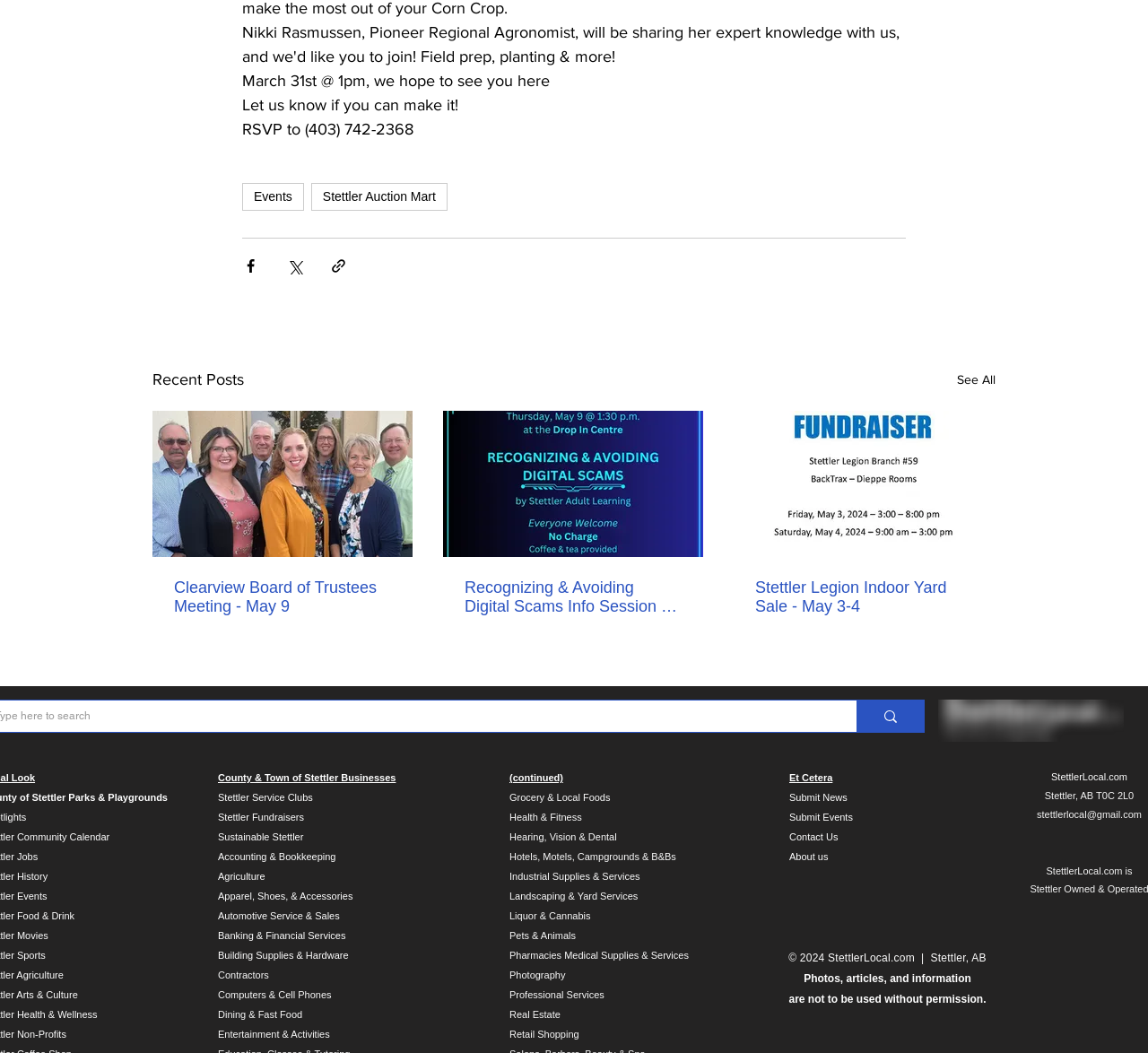How many social media links are there in the Social Bar?
Using the visual information, respond with a single word or phrase.

4